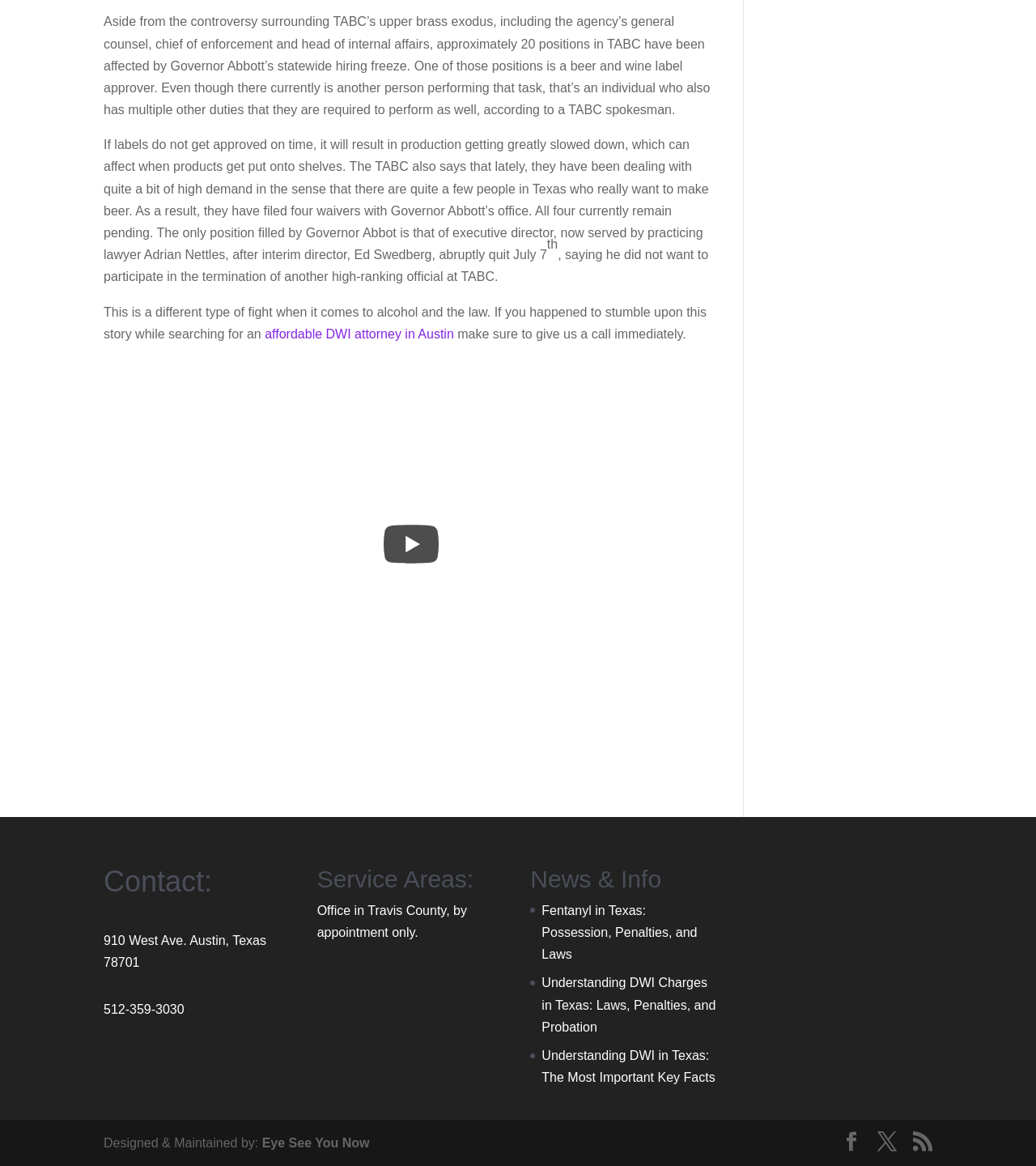Use a single word or phrase to answer the question:
What is the location of the office mentioned?

Austin, Texas 78701